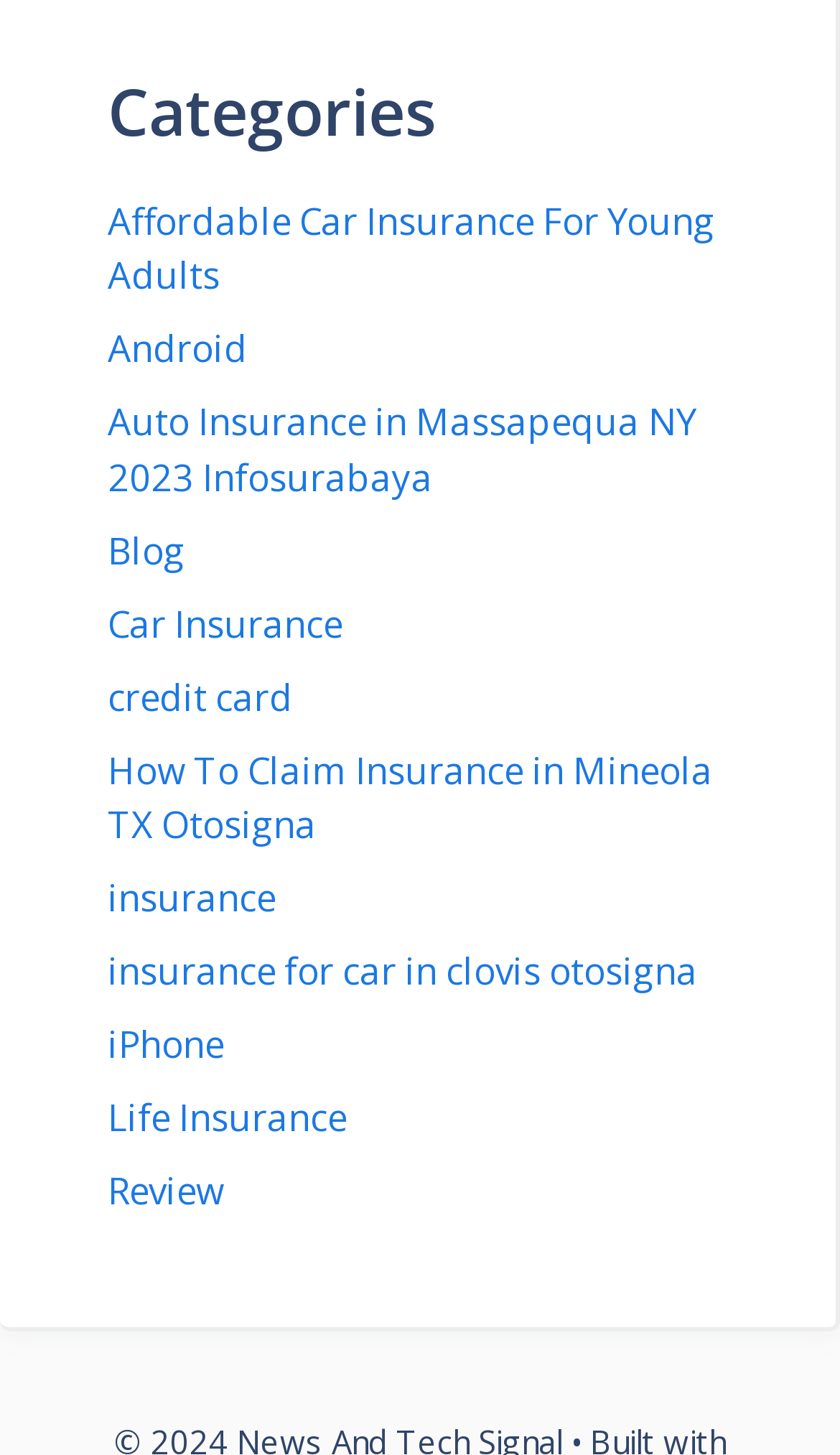What is the first category listed?
Using the image provided, answer with just one word or phrase.

Affordable Car Insurance For Young Adults